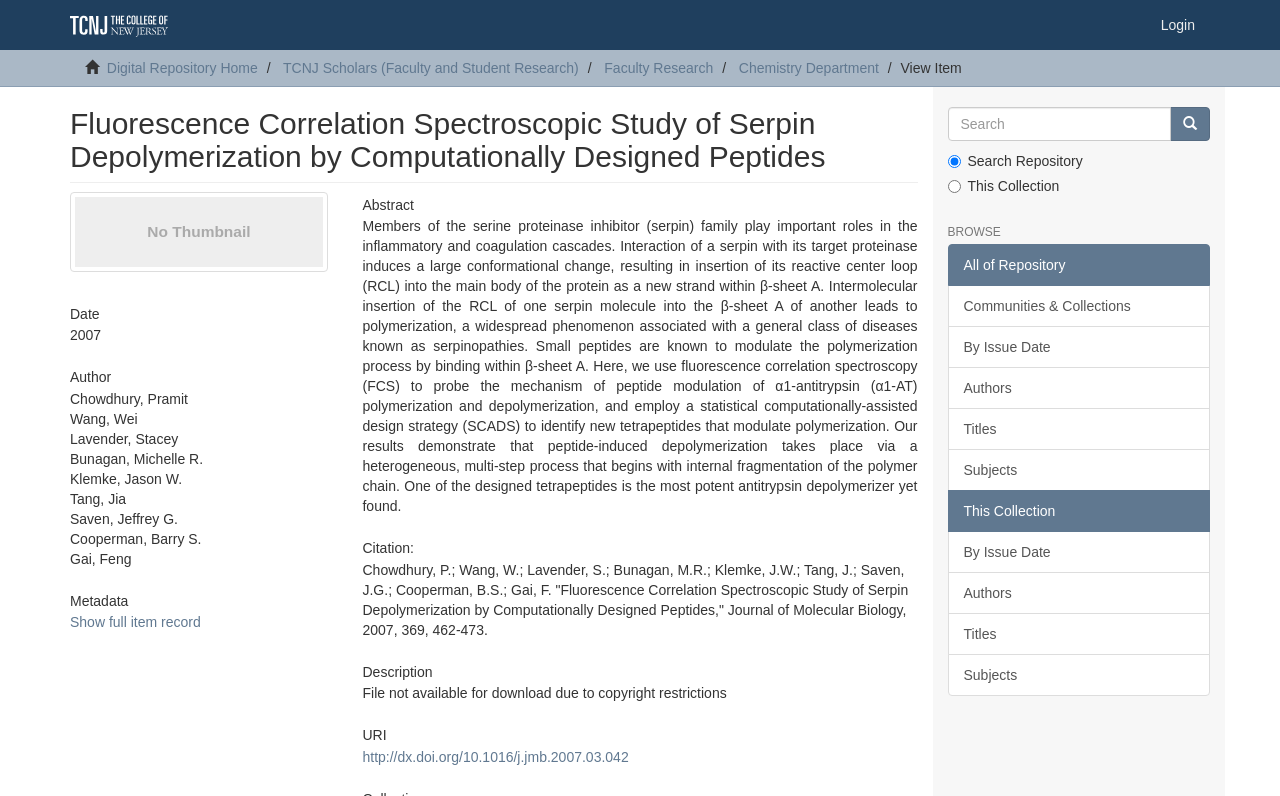Determine the bounding box for the UI element as described: "Chemistry Department". The coordinates should be represented as four float numbers between 0 and 1, formatted as [left, top, right, bottom].

[0.577, 0.075, 0.687, 0.095]